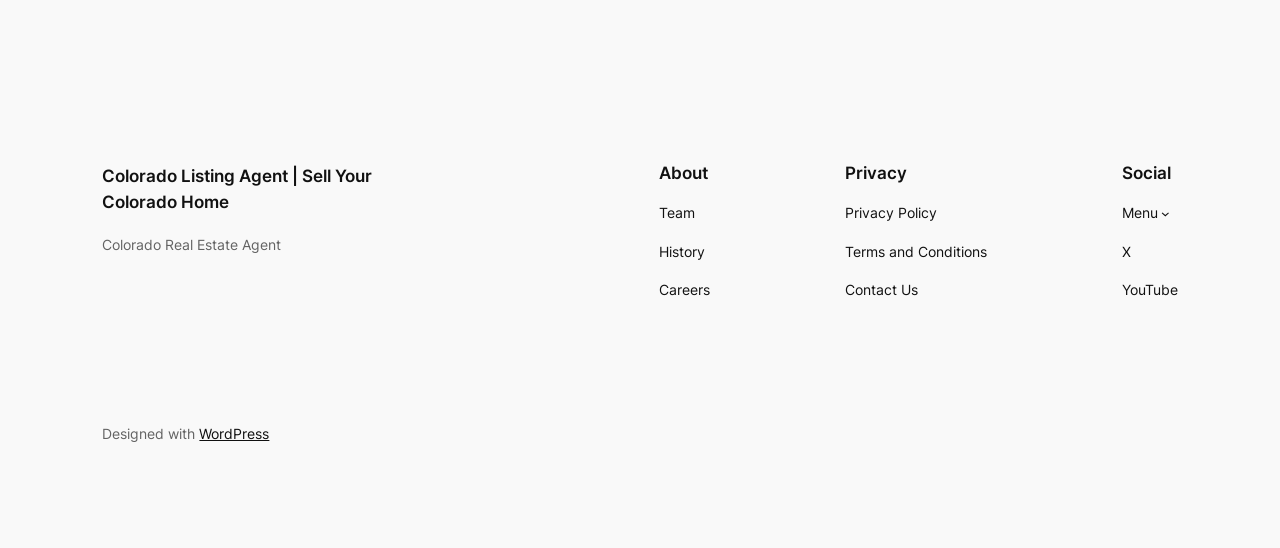Find the bounding box coordinates of the element's region that should be clicked in order to follow the given instruction: "Click on the 'Team' link". The coordinates should consist of four float numbers between 0 and 1, i.e., [left, top, right, bottom].

[0.515, 0.369, 0.543, 0.41]